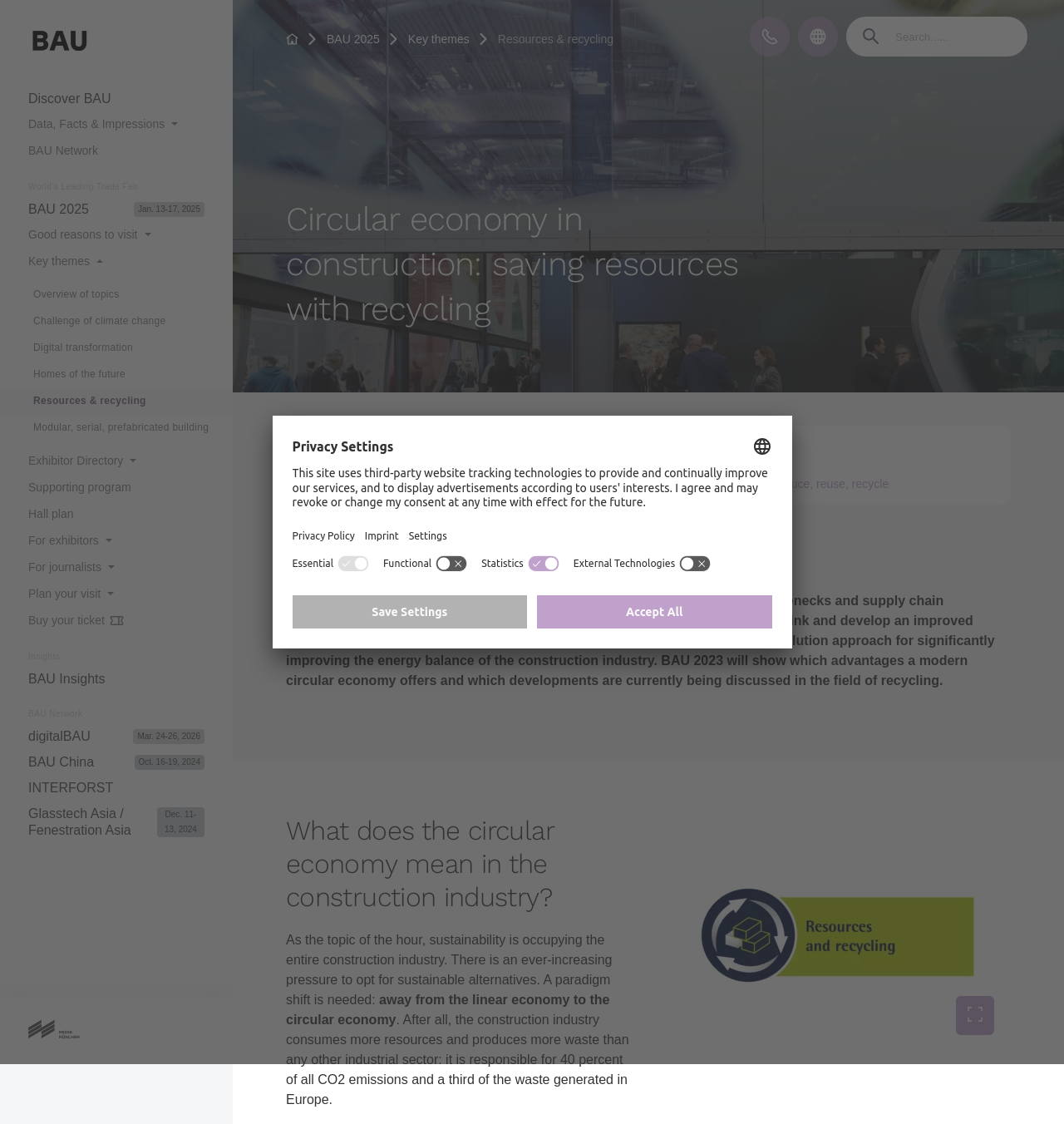Please find and report the primary heading text from the webpage.

Circular economy in construction: saving resources with recycling